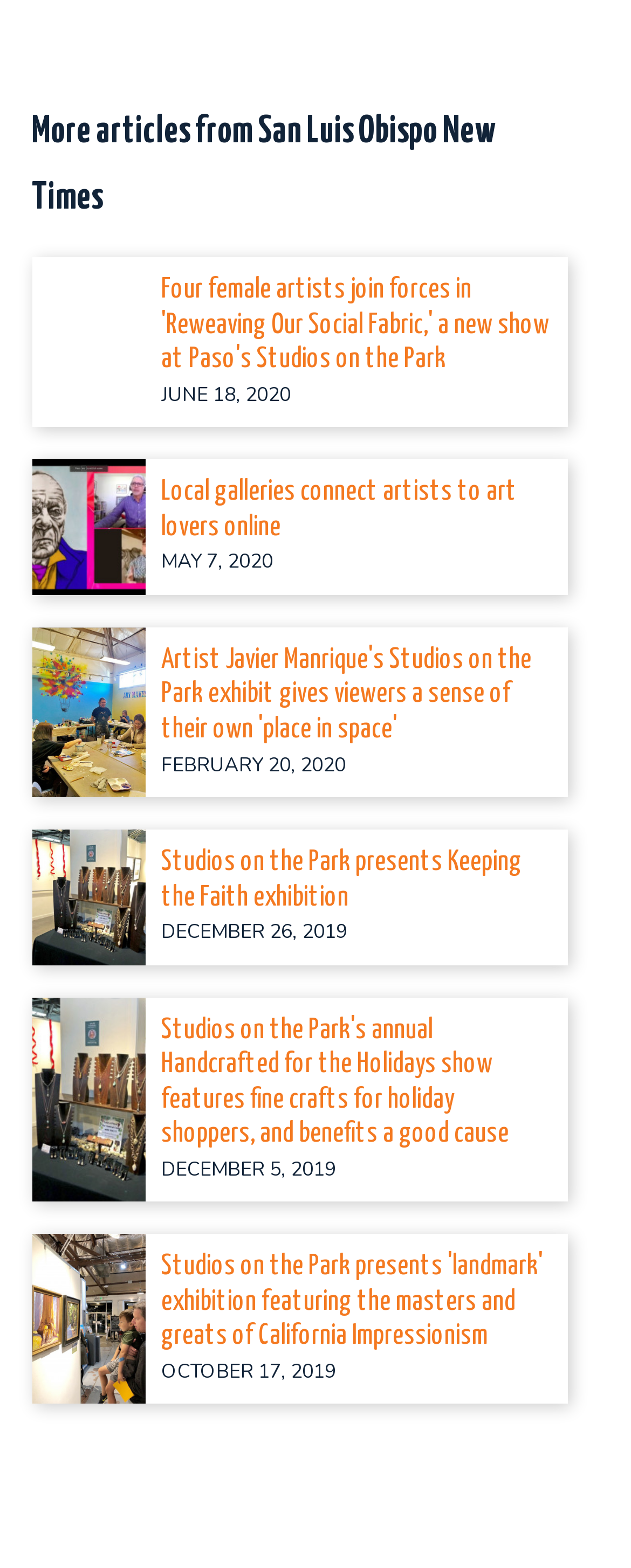Please mark the clickable region by giving the bounding box coordinates needed to complete this instruction: "View article from MAY 7, 2020".

[0.255, 0.303, 0.873, 0.348]